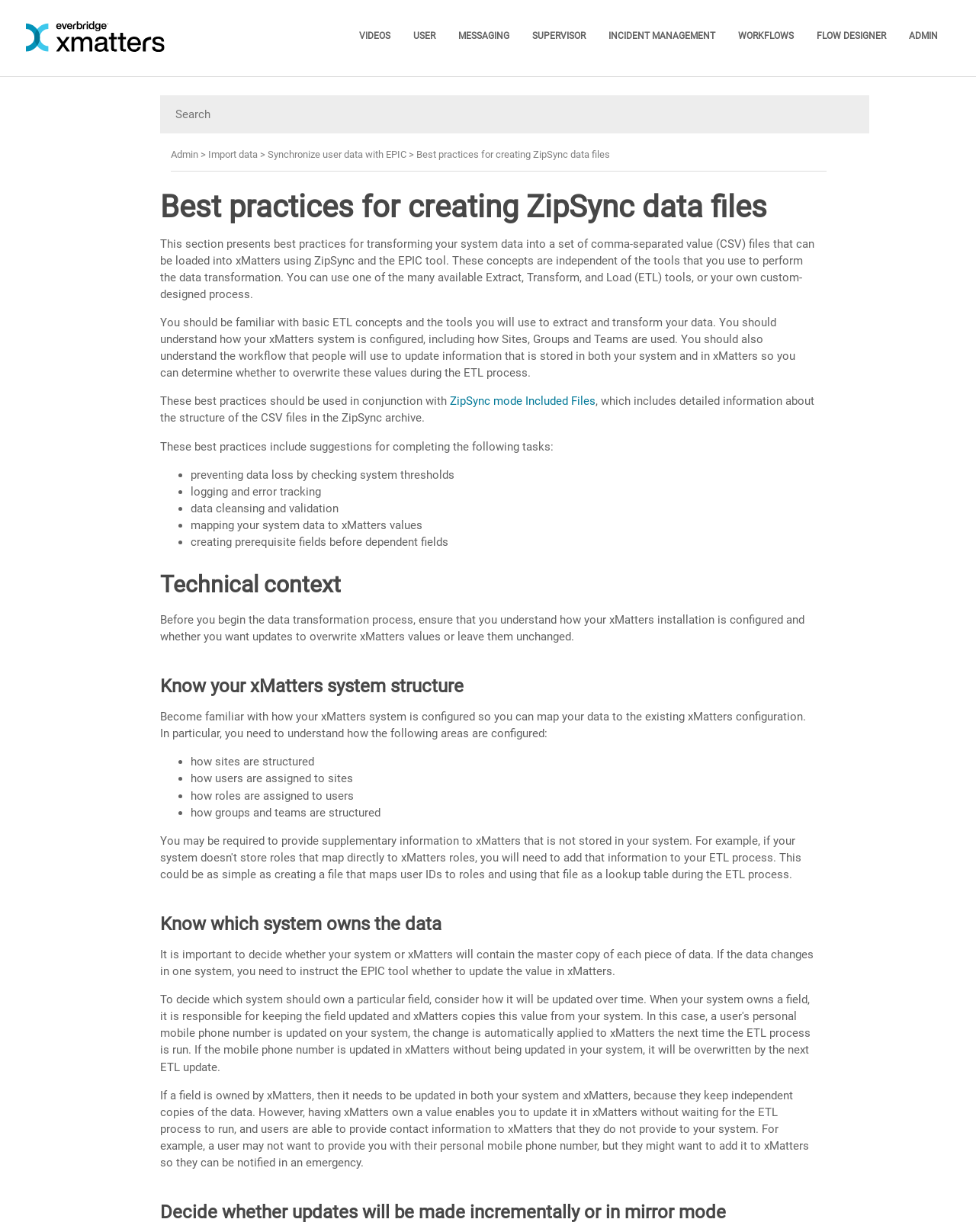What should you consider when deciding which system owns a particular field?
Based on the image, give a concise answer in the form of a single word or short phrase.

How it will be updated